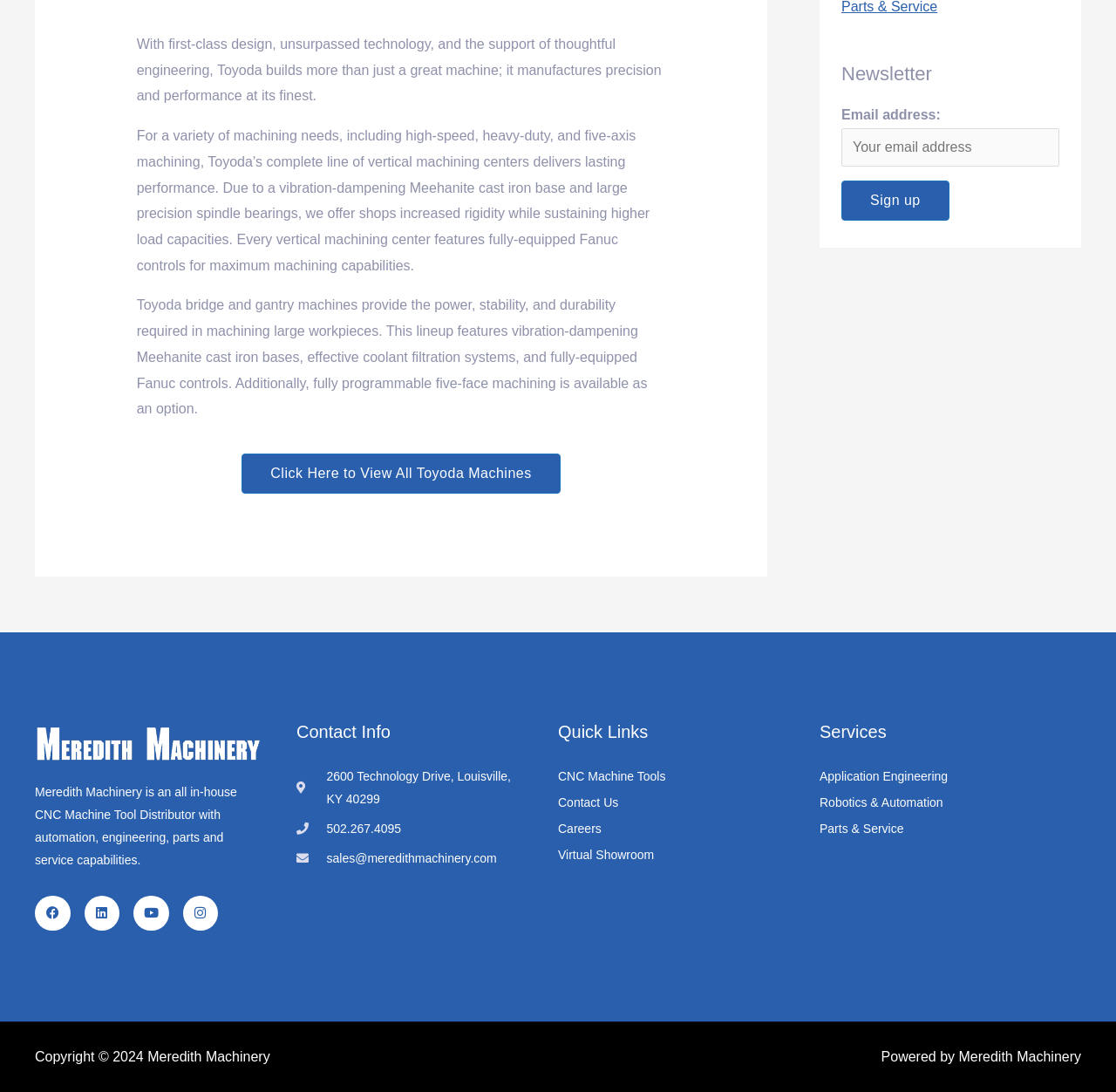Provide the bounding box coordinates of the HTML element this sentence describes: "502.267.4095".

[0.266, 0.749, 0.469, 0.769]